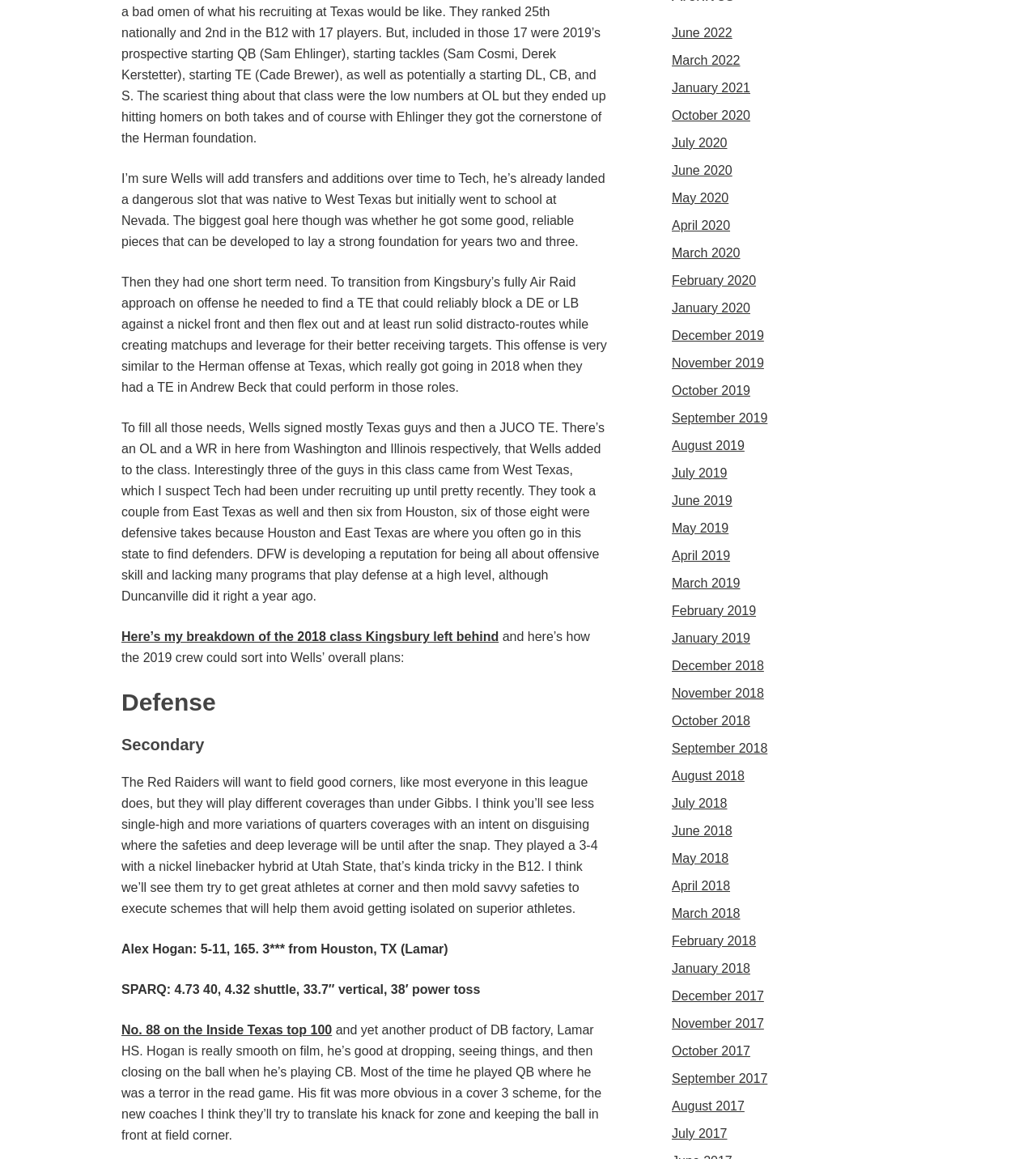Determine the bounding box coordinates of the clickable region to execute the instruction: "Check the details of Alex Hogan". The coordinates should be four float numbers between 0 and 1, denoted as [left, top, right, bottom].

[0.117, 0.813, 0.433, 0.825]